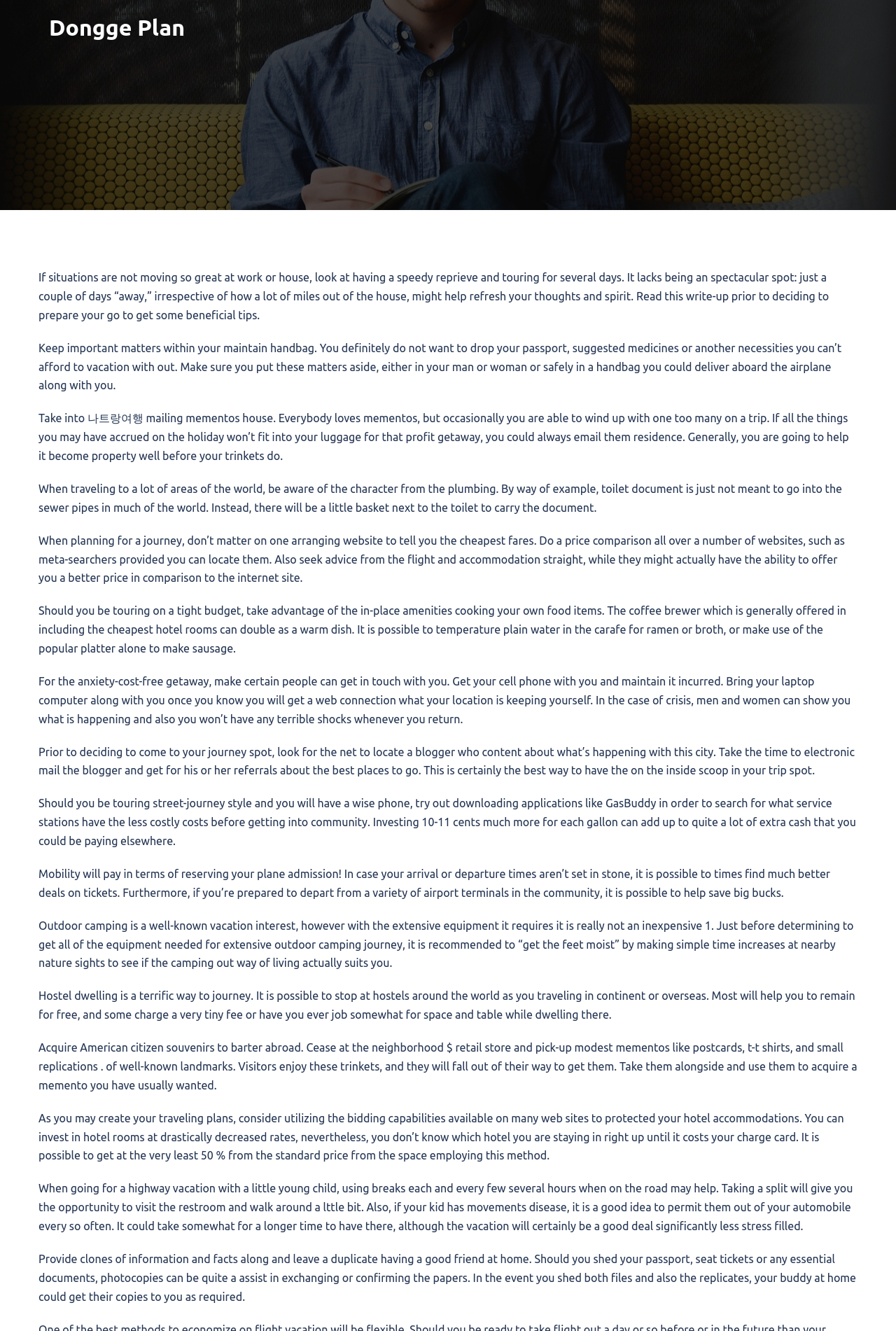Using details from the image, please answer the following question comprehensively:
What should you do to get the cheapest fares?

To get the cheapest fares, you should compare prices on multiple websites, including meta-searchers, and also check with the flight and accommodation directly, as they may offer better prices. This is mentioned in the sixth StaticText element.